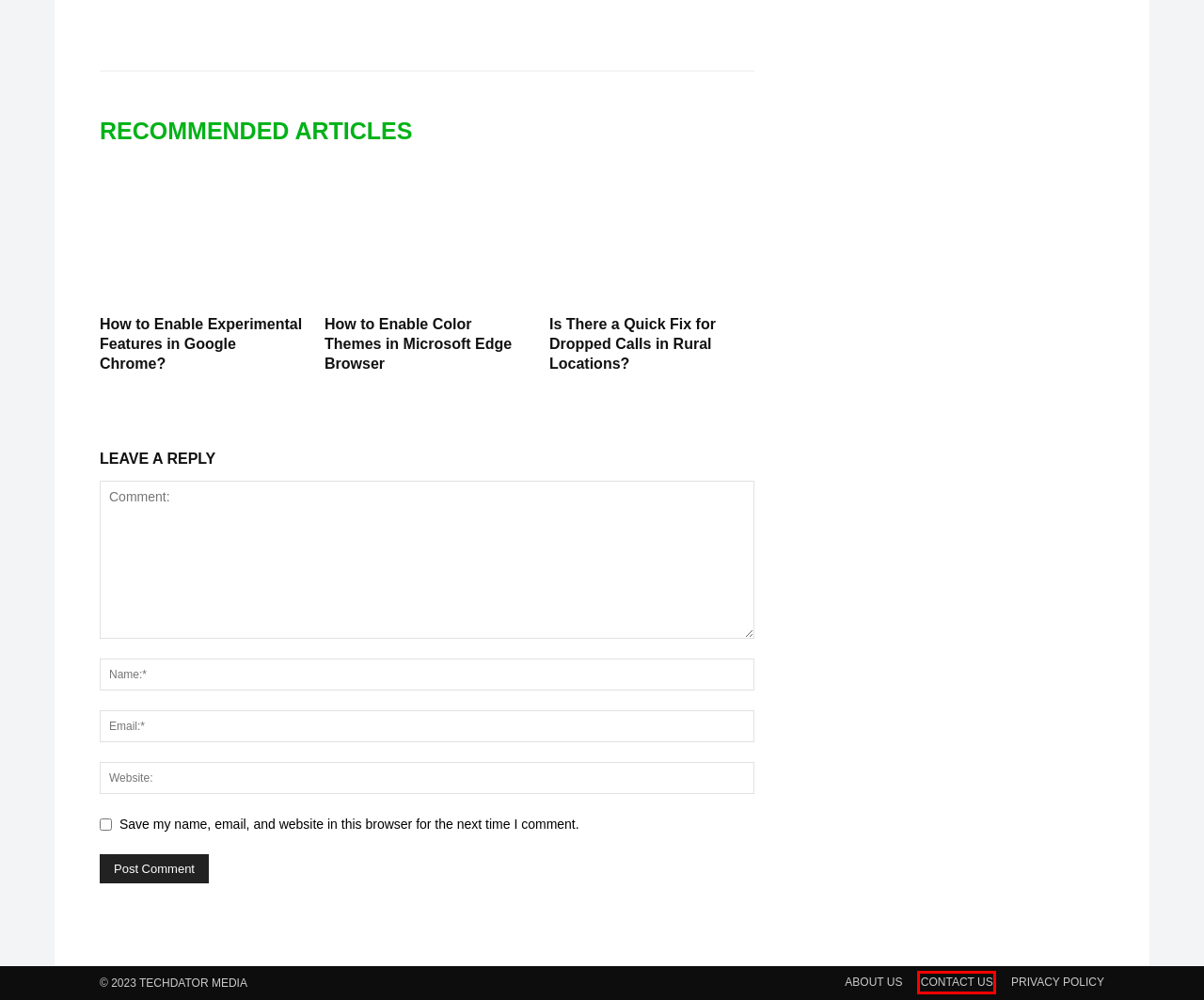You have a screenshot of a webpage with an element surrounded by a red bounding box. Choose the webpage description that best describes the new page after clicking the element inside the red bounding box. Here are the candidates:
A. How to Enable Color Themes in Microsoft Edge Browser – TechDator
B. Privacy Policy – TechDator
C. Is There a Quick Fix for Dropped Calls in Rural Locations?
D. About Us – TechDator
E. How To – TechDator
F. Top List – TechDator
G. How to Enable Experimental Features in Google Chrome?
H. Contact Us – TechDator

H